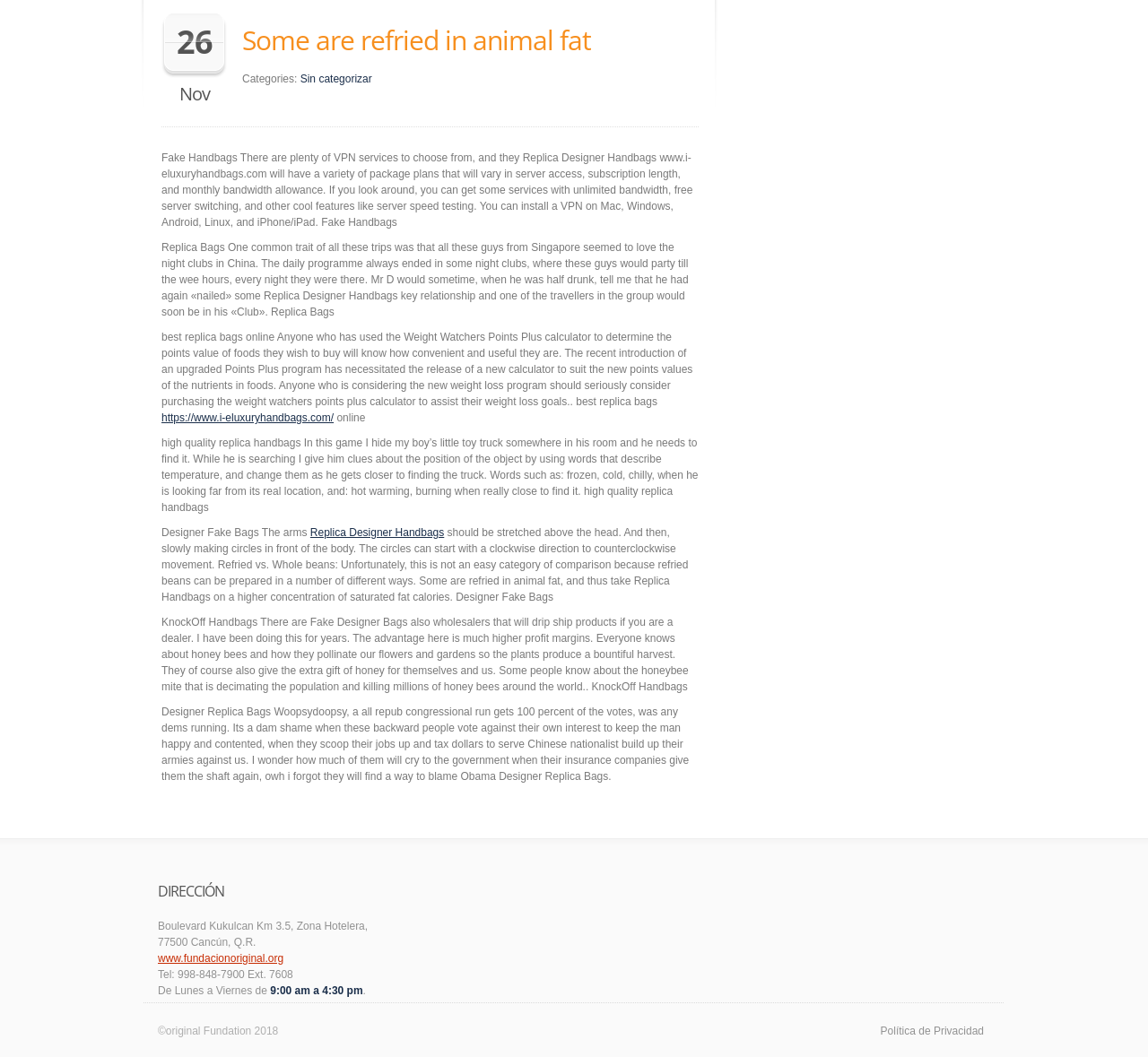Determine the bounding box coordinates for the UI element described. Format the coordinates as (top-left x, top-left y, bottom-right x, bottom-right y) and ensure all values are between 0 and 1. Element description: Política de Privacidad

[0.761, 0.965, 0.862, 0.986]